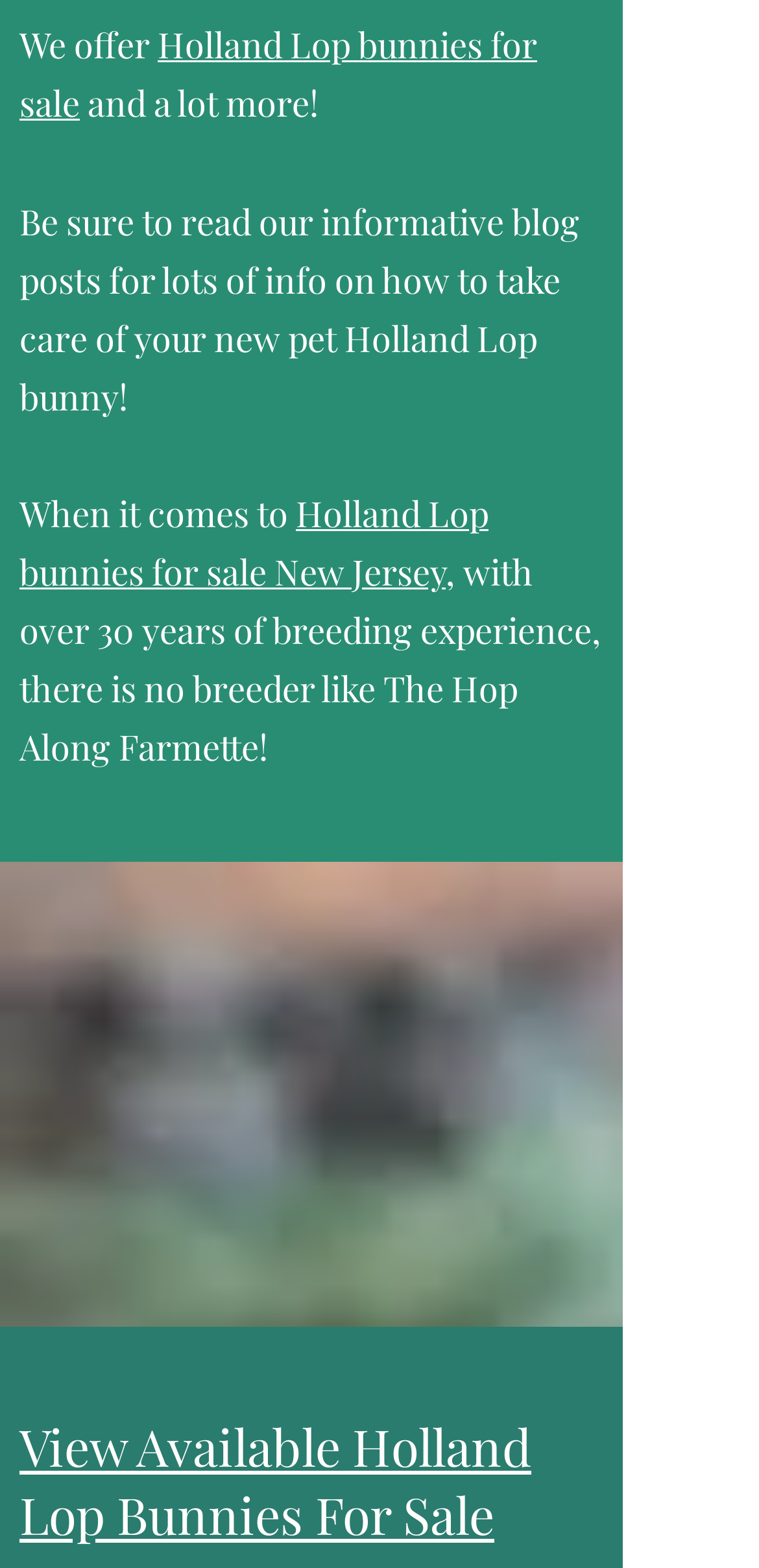Please give a short response to the question using one word or a phrase:
What is the purpose of the blog posts?

to provide info on pet care